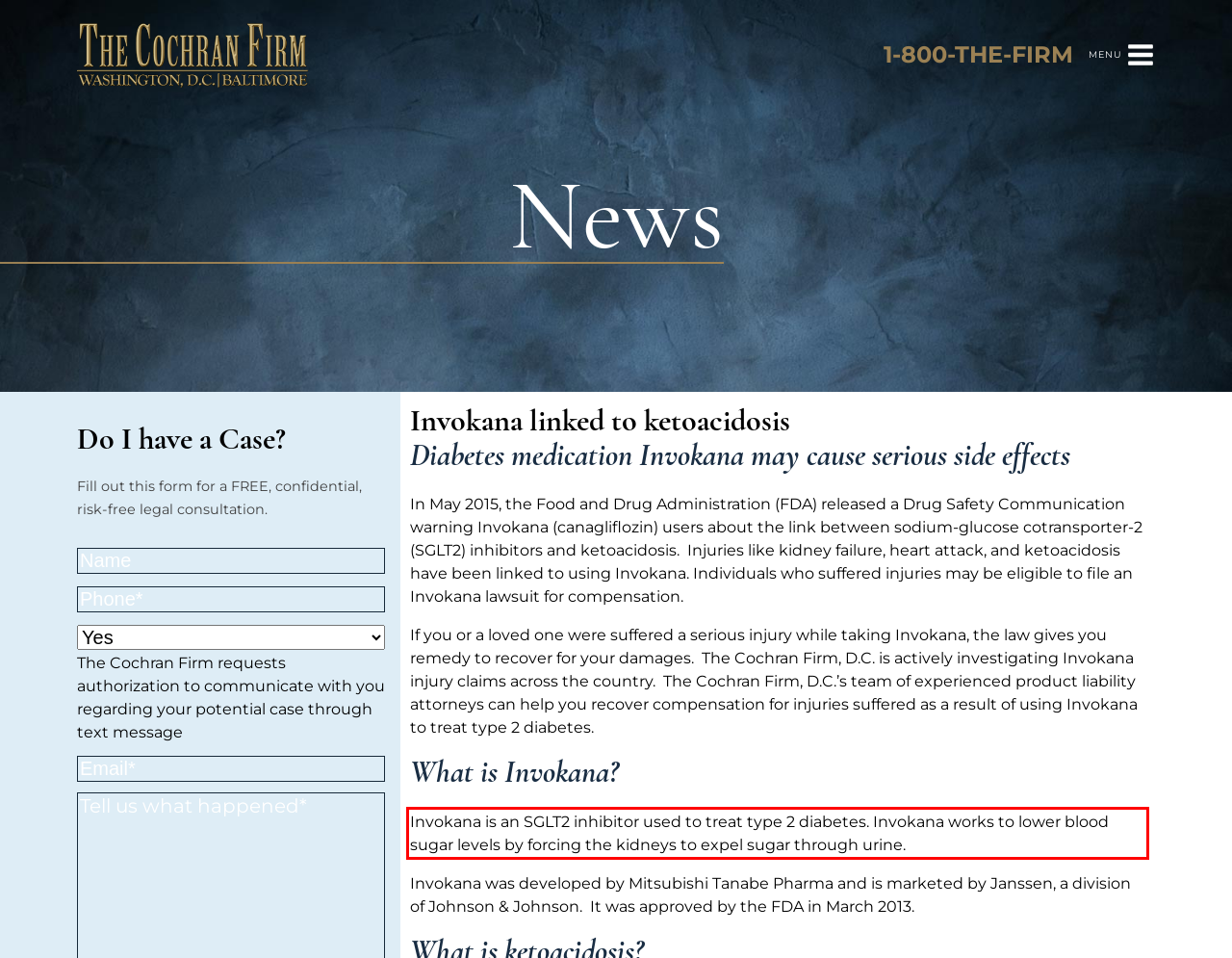Please recognize and transcribe the text located inside the red bounding box in the webpage image.

Invokana is an SGLT2 inhibitor used to treat type 2 diabetes. Invokana works to lower blood sugar levels by forcing the kidneys to expel sugar through urine.